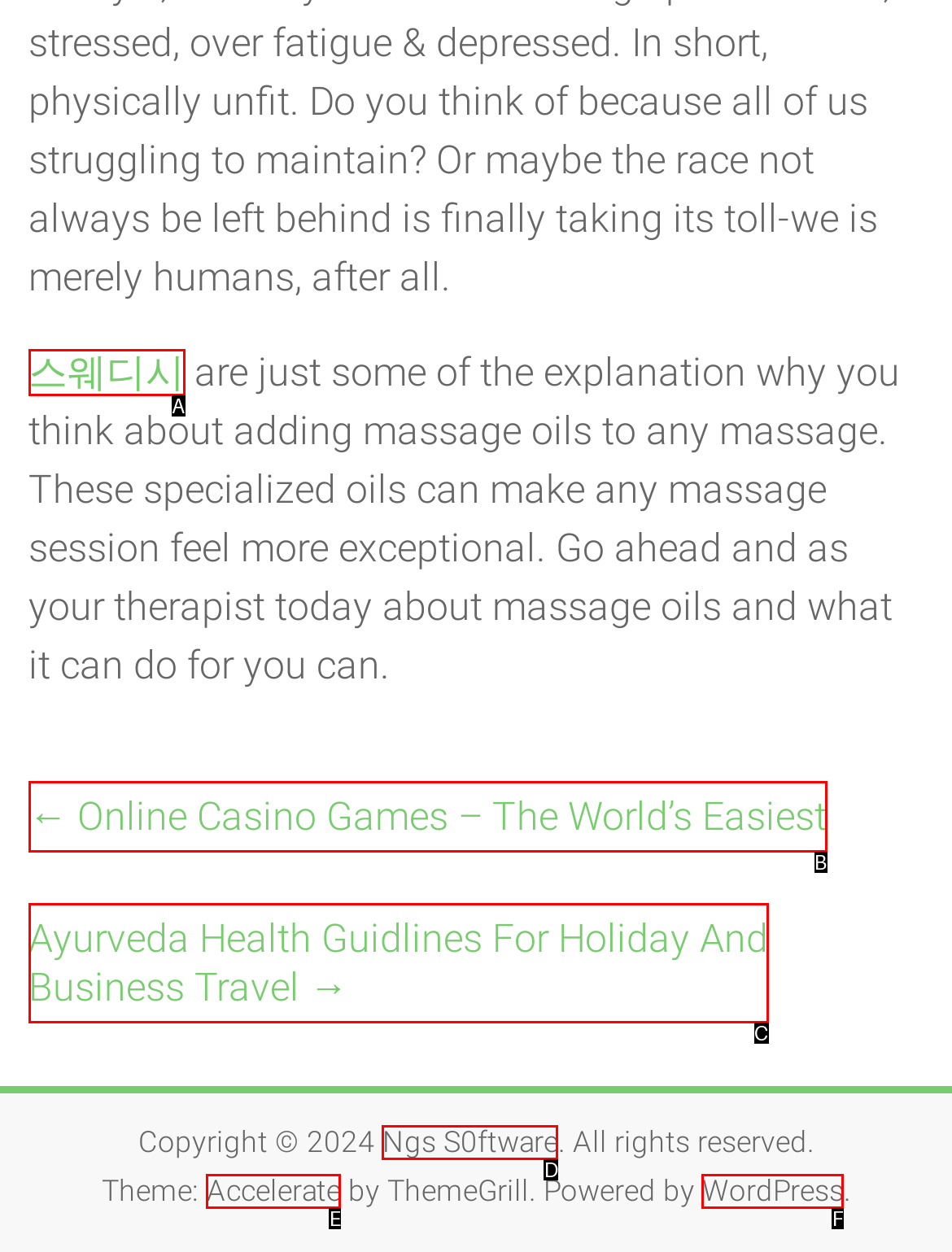Which option corresponds to the following element description: 스웨디시?
Please provide the letter of the correct choice.

A